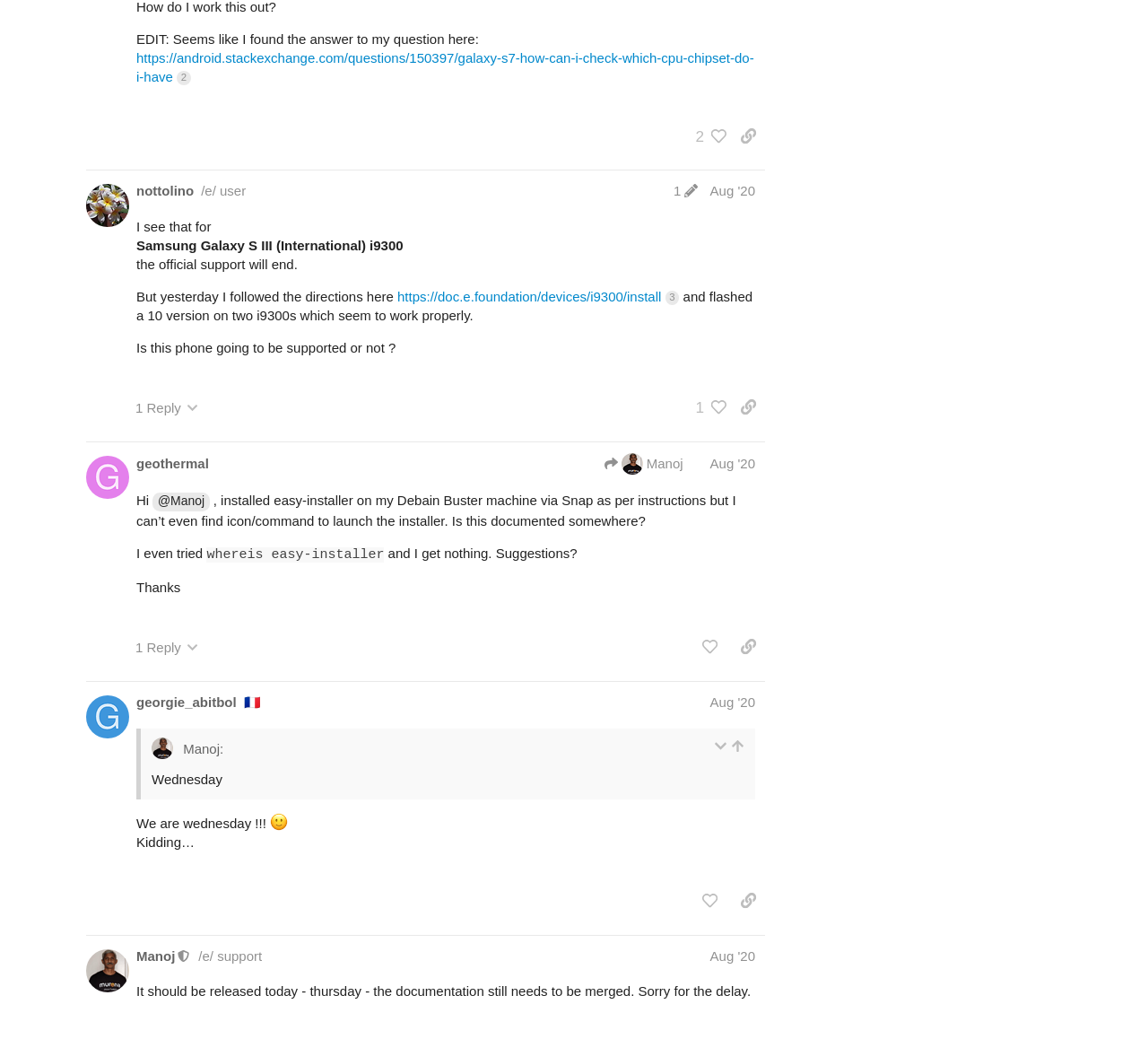Use a single word or phrase to answer this question: 
What is the text of the first sentence of the fourth post?

You can check for the devices